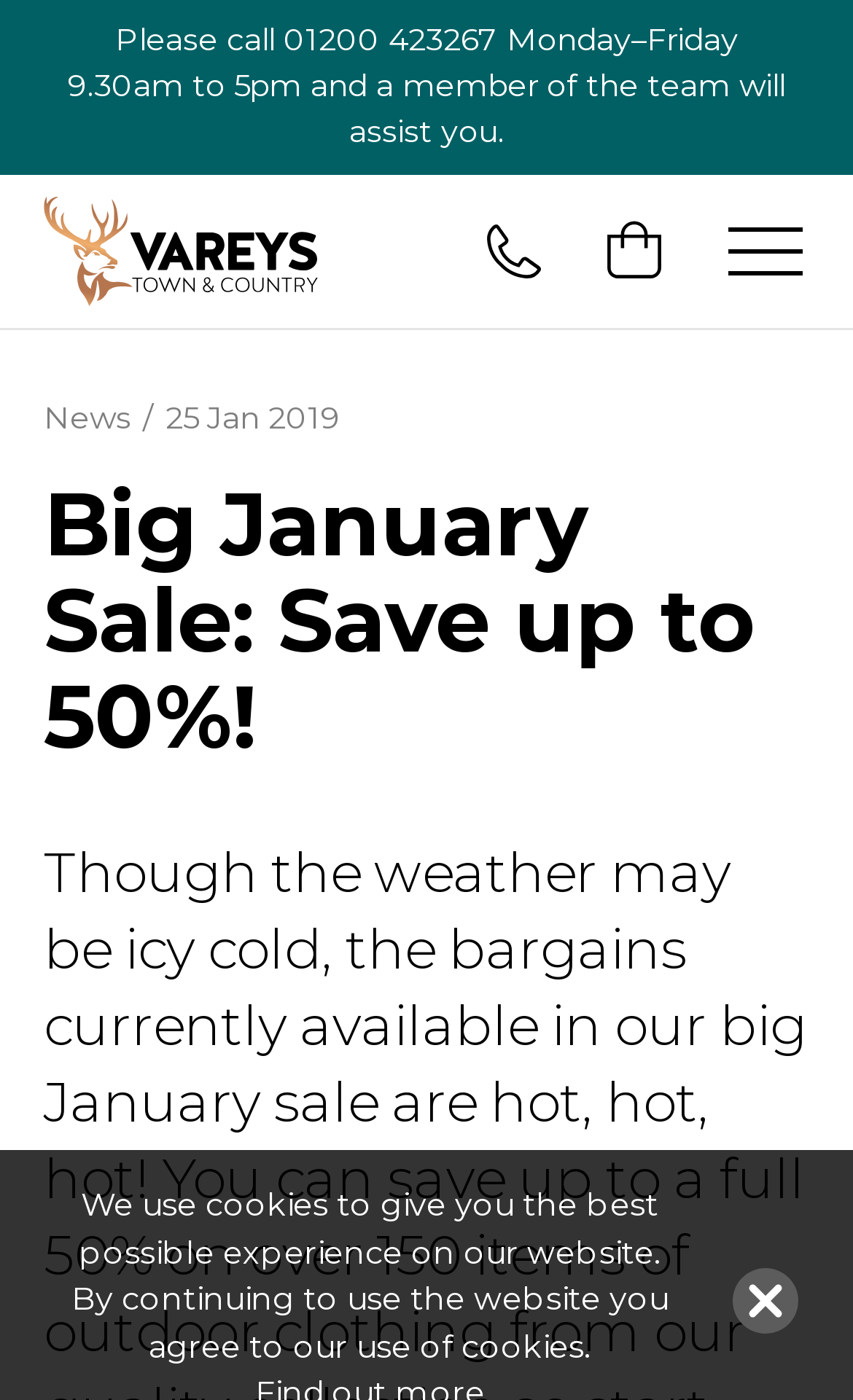Using the description "aria-label="Next page"", predict the bounding box of the relevant HTML element.

None